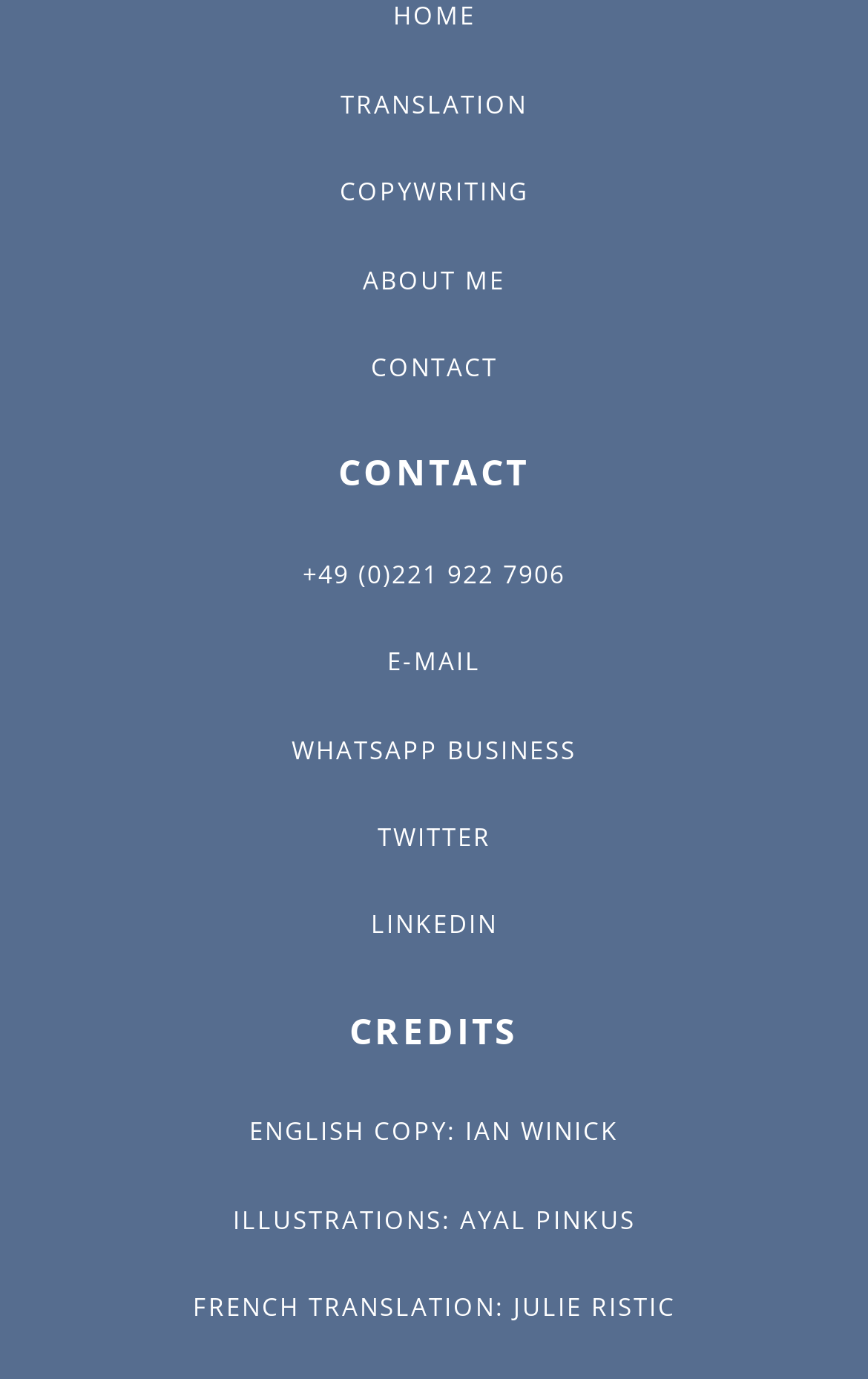Using the information in the image, give a detailed answer to the following question: Who is credited for the English copy?

I found the credit information by looking for a link with the text 'ENGLISH COPY', which is located at coordinates [0.287, 0.808, 0.713, 0.833] and has the text 'ENGLISH COPY: IAN WINICK'.